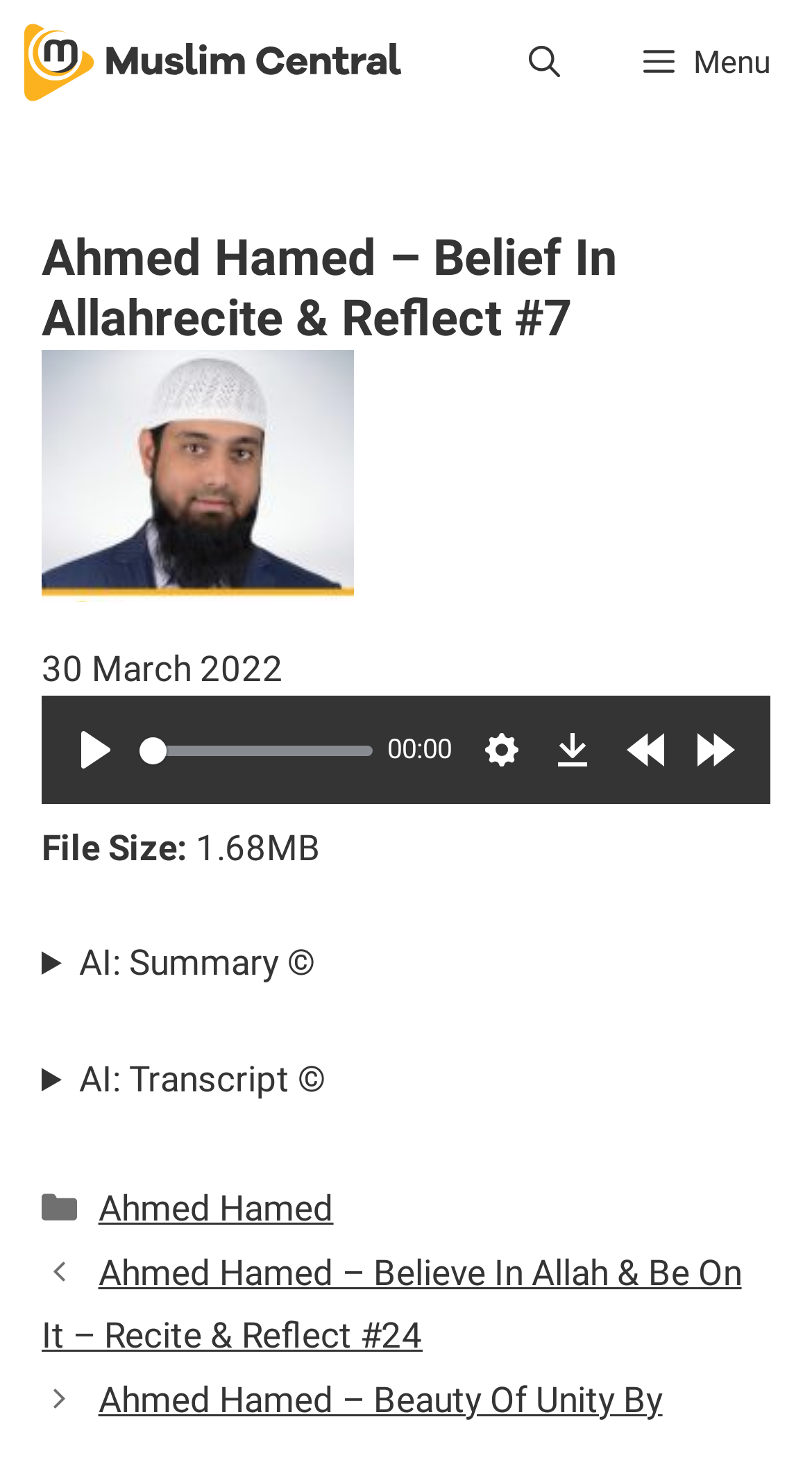What is the speaker's name?
Based on the content of the image, thoroughly explain and answer the question.

The speaker's name is obtained from the image caption 'Ahmed Hamed' and the link 'Ahmed Hamed' in the footer section.